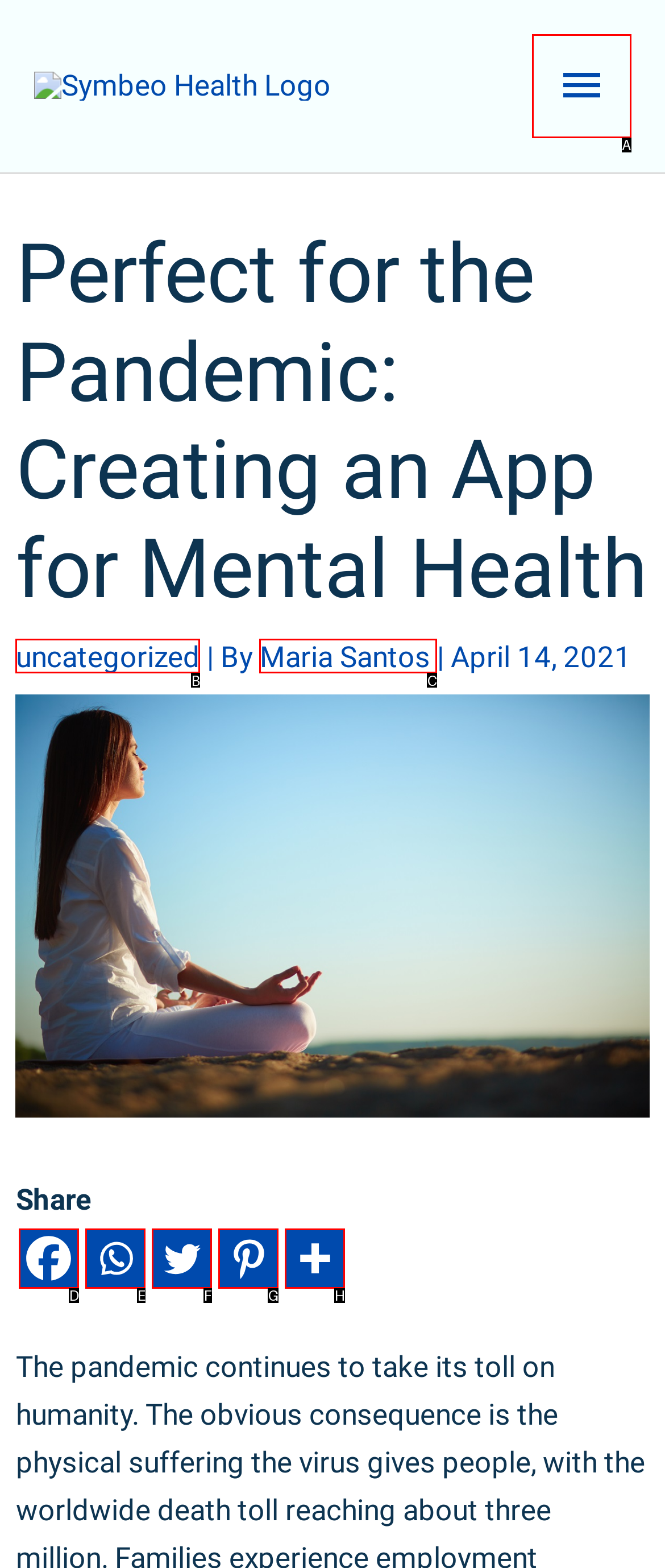Determine which option fits the following description: uncategorized
Answer with the corresponding option's letter directly.

B